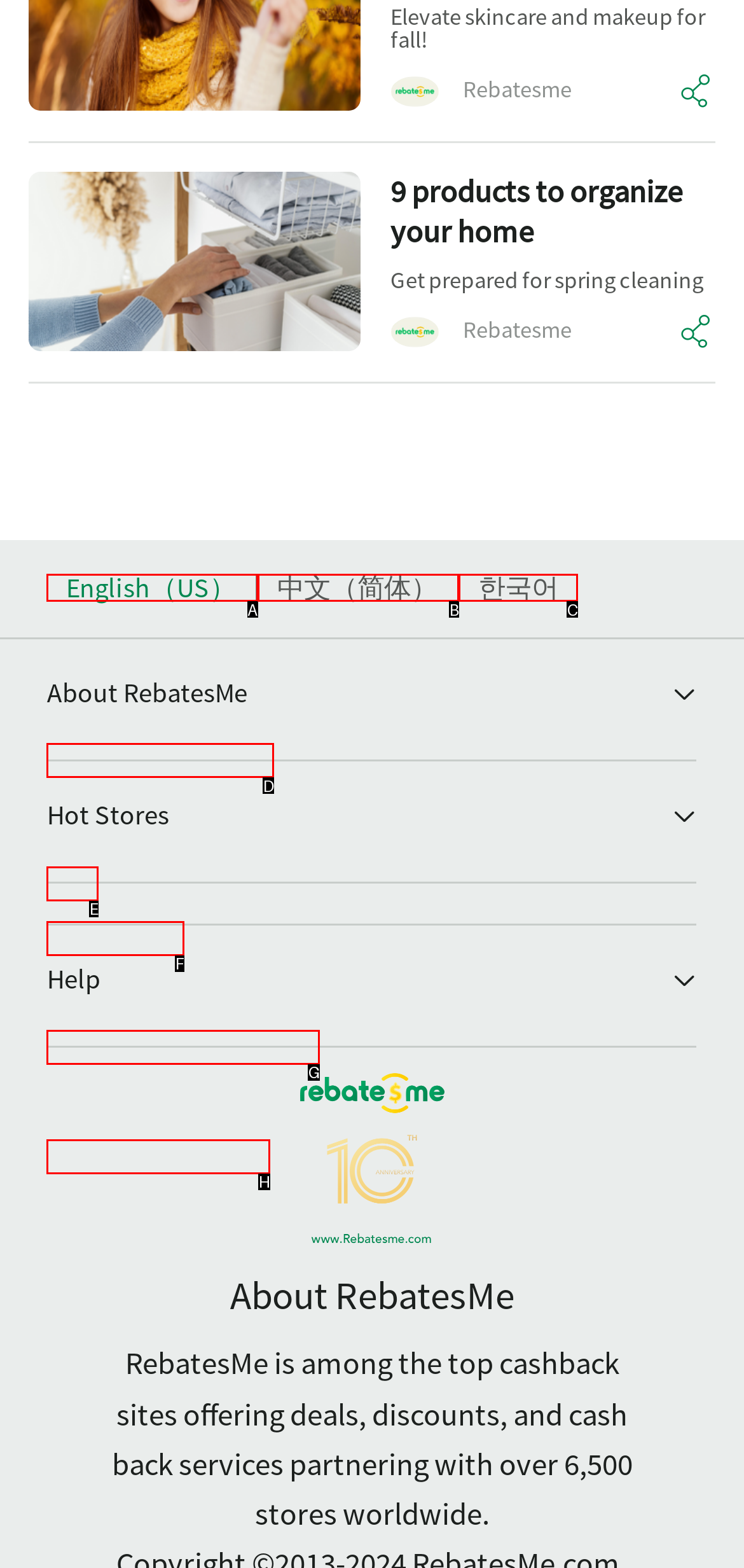To complete the task: Subscribe to the newsletter, which option should I click? Answer with the appropriate letter from the provided choices.

None